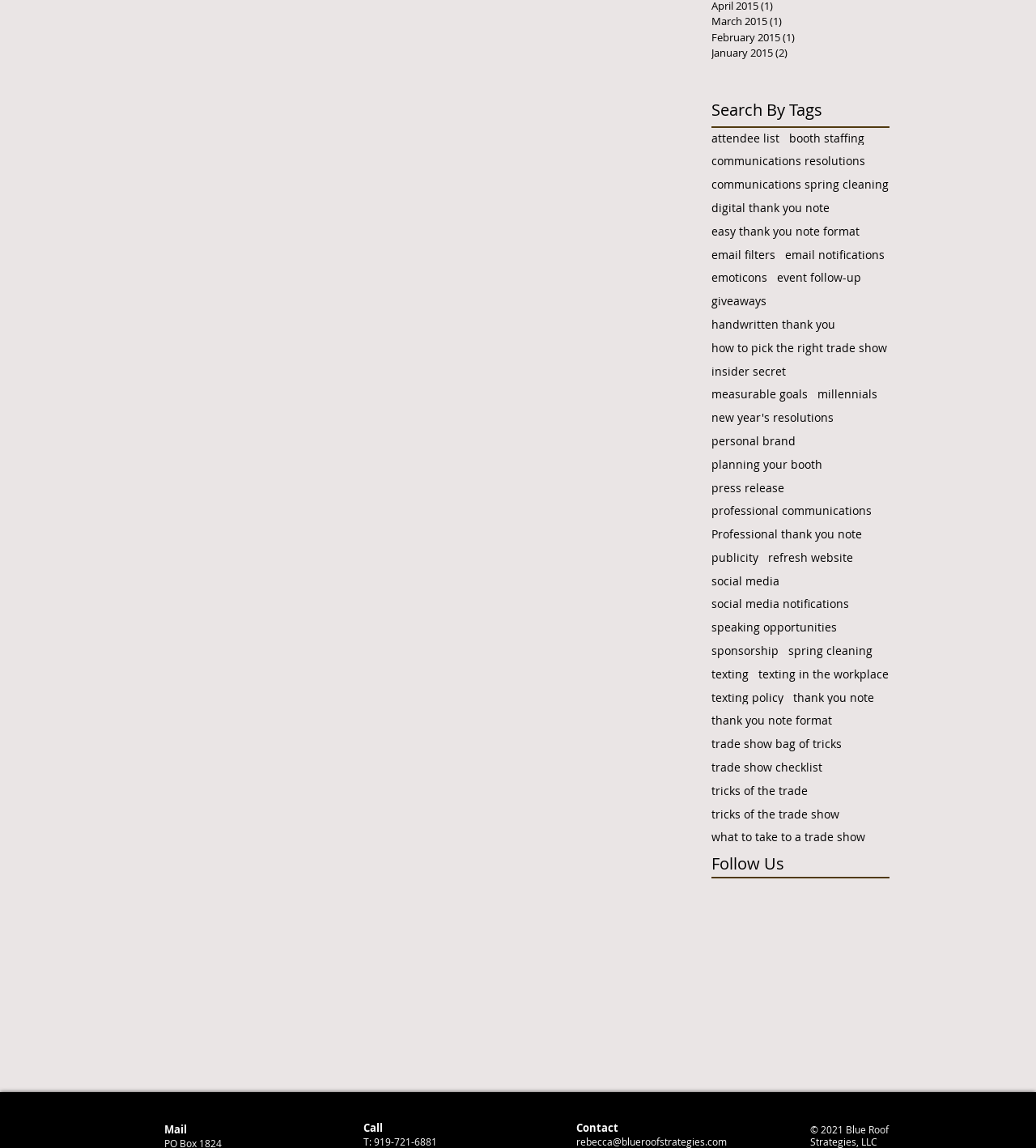How many social media links are in the 'Follow Us' section? Using the information from the screenshot, answer with a single word or phrase.

3